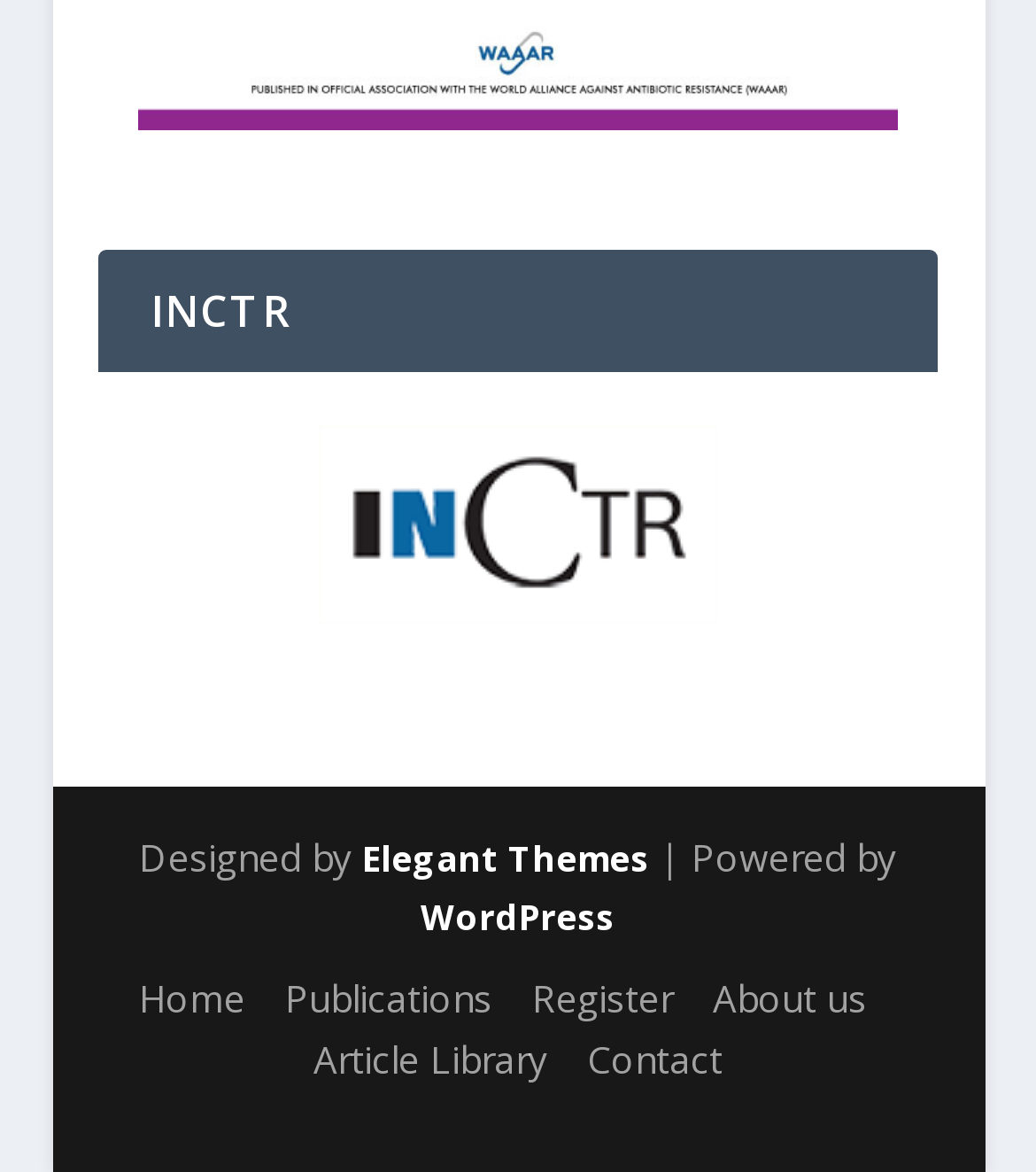Analyze the image and give a detailed response to the question:
How many sections are there in the footer?

I analyzed the footer section of the webpage and found three distinct sections: the 'Designed by' section, the 'Powered by' section, and the main navigation links. Therefore, there are 3 sections in the footer.